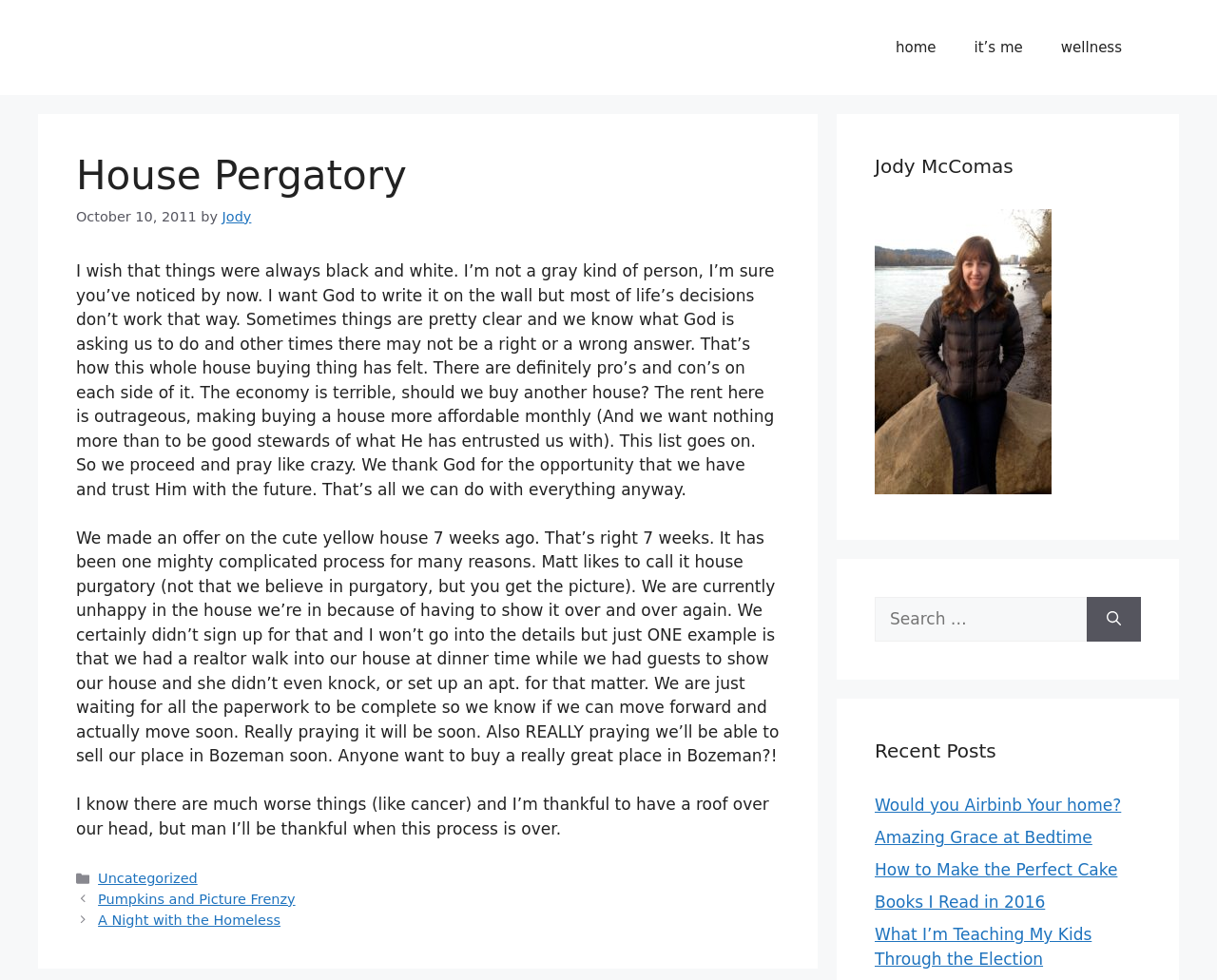What is the title of the article? Analyze the screenshot and reply with just one word or a short phrase.

House Pergatory